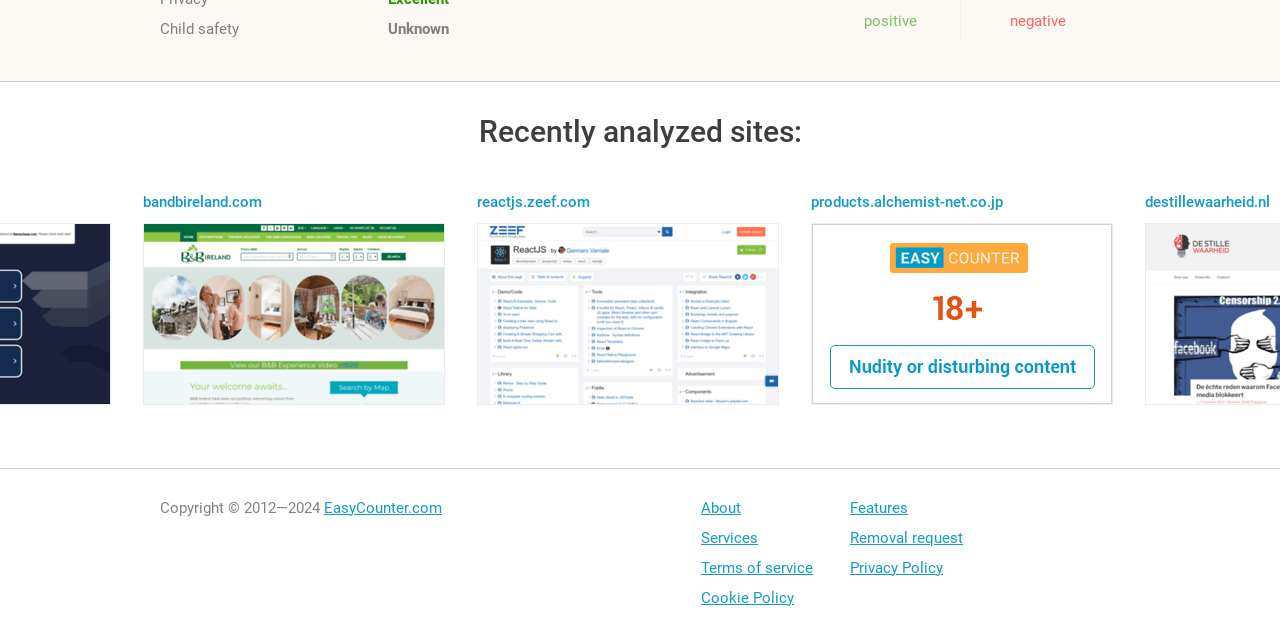What is the purpose of the 'Removal request' link?
Using the screenshot, give a one-word or short phrase answer.

To request removal